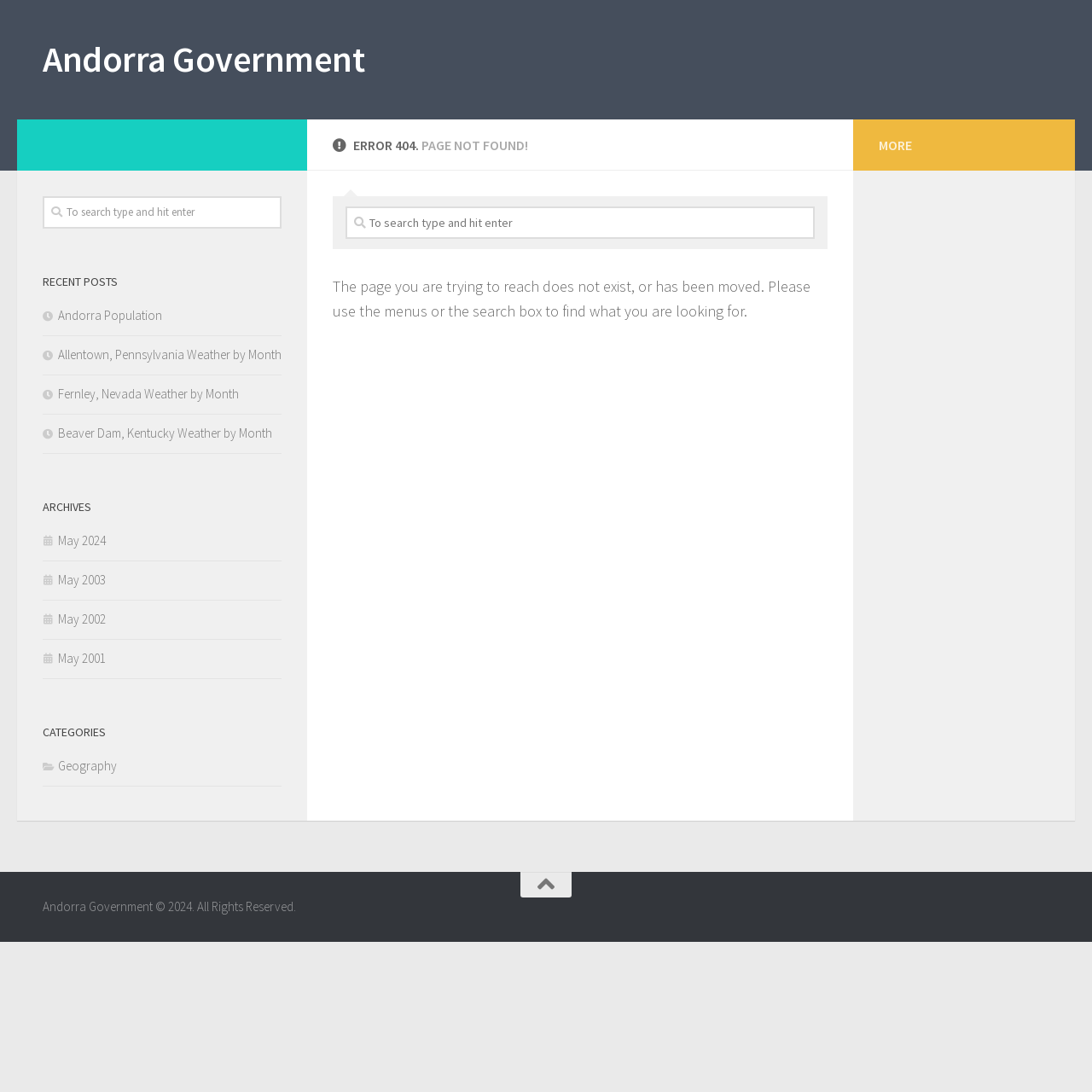How many months are listed under 'ARCHIVES'?
Answer with a single word or phrase, using the screenshot for reference.

4